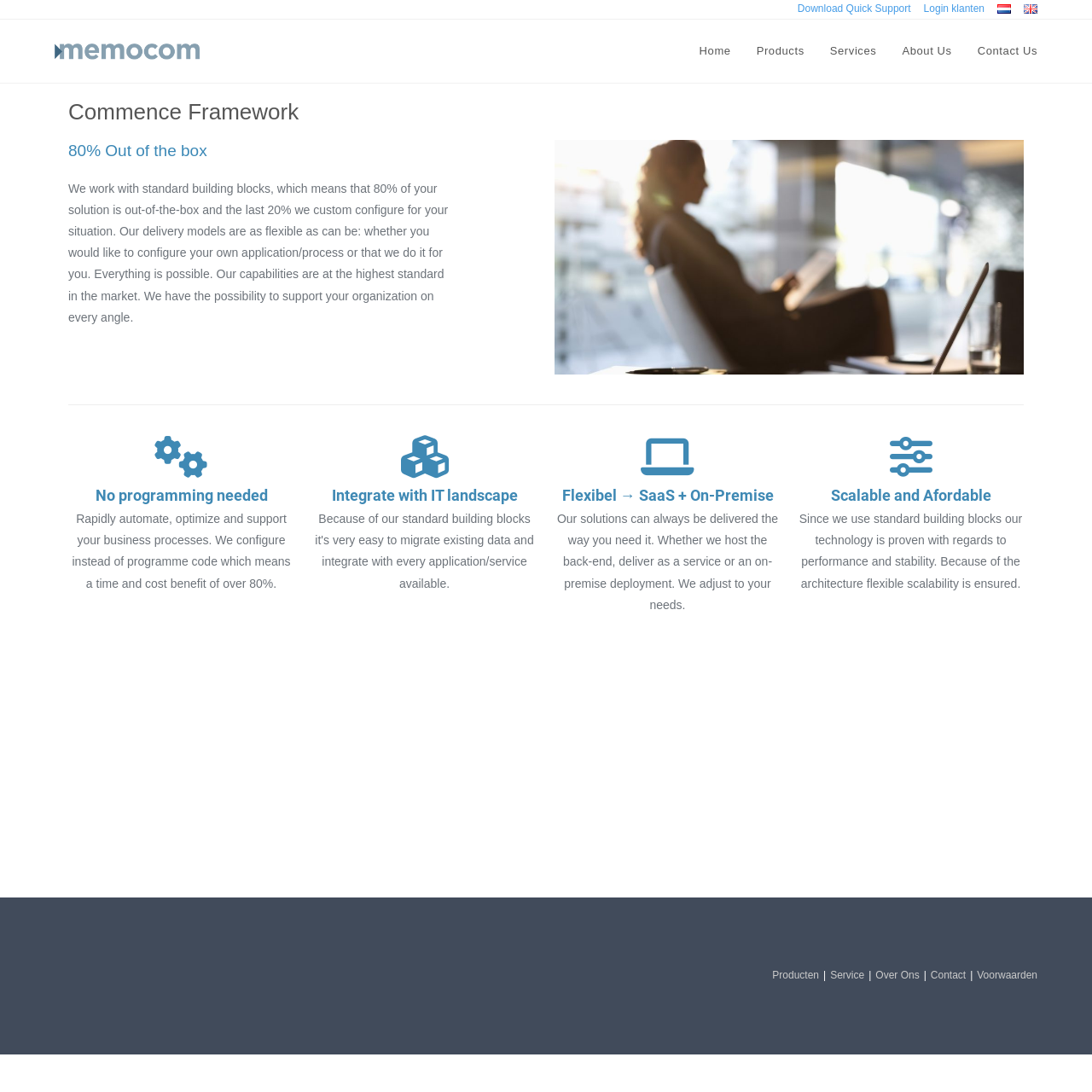Locate the bounding box coordinates of the region to be clicked to comply with the following instruction: "Login to client area". The coordinates must be four float numbers between 0 and 1, in the form [left, top, right, bottom].

[0.846, 0.0, 0.902, 0.017]